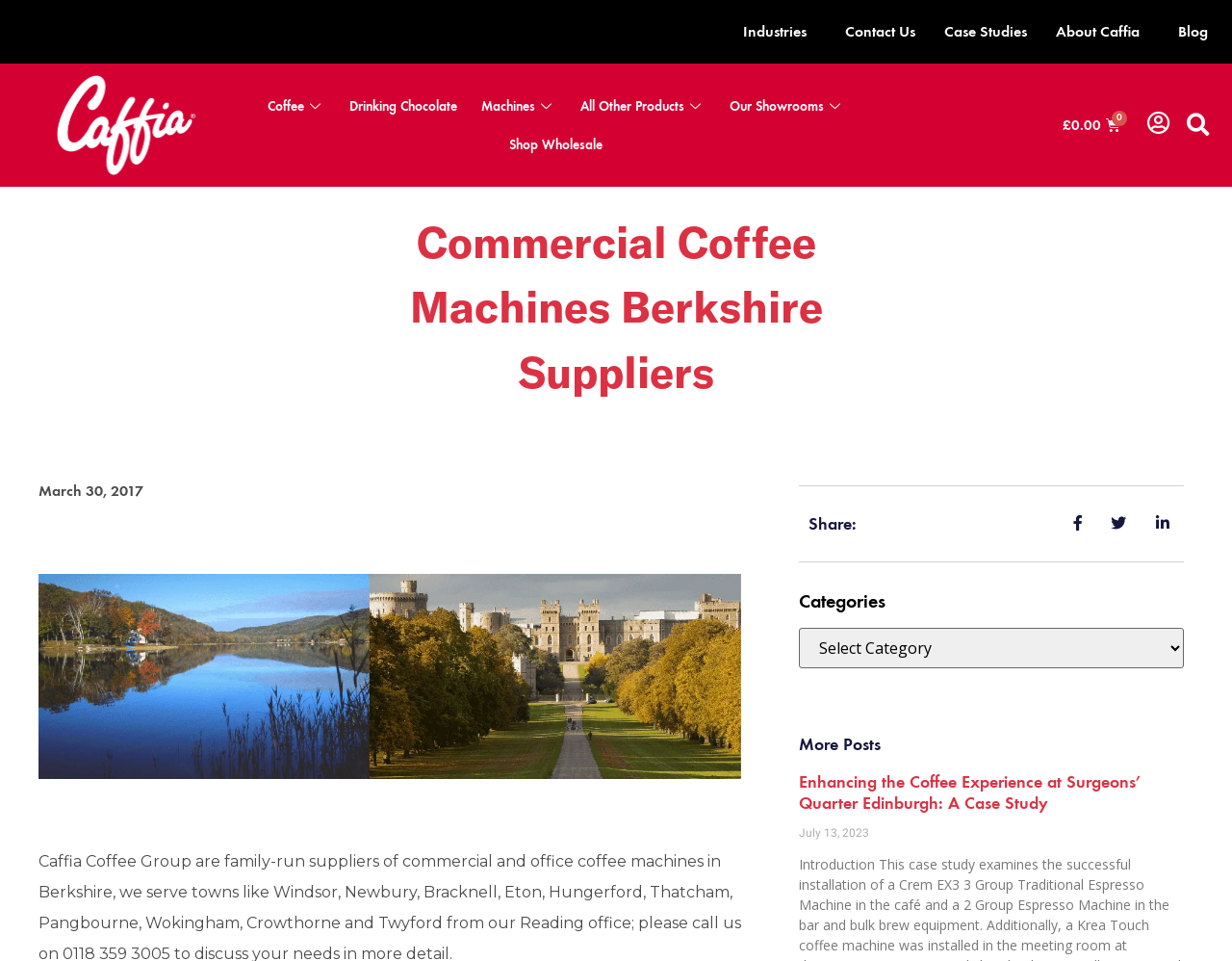Identify the bounding box coordinates of the clickable region necessary to fulfill the following instruction: "Search for coffee machines". The bounding box coordinates should be four float numbers between 0 and 1, i.e., [left, top, right, bottom].

[0.959, 0.114, 0.968, 0.147]